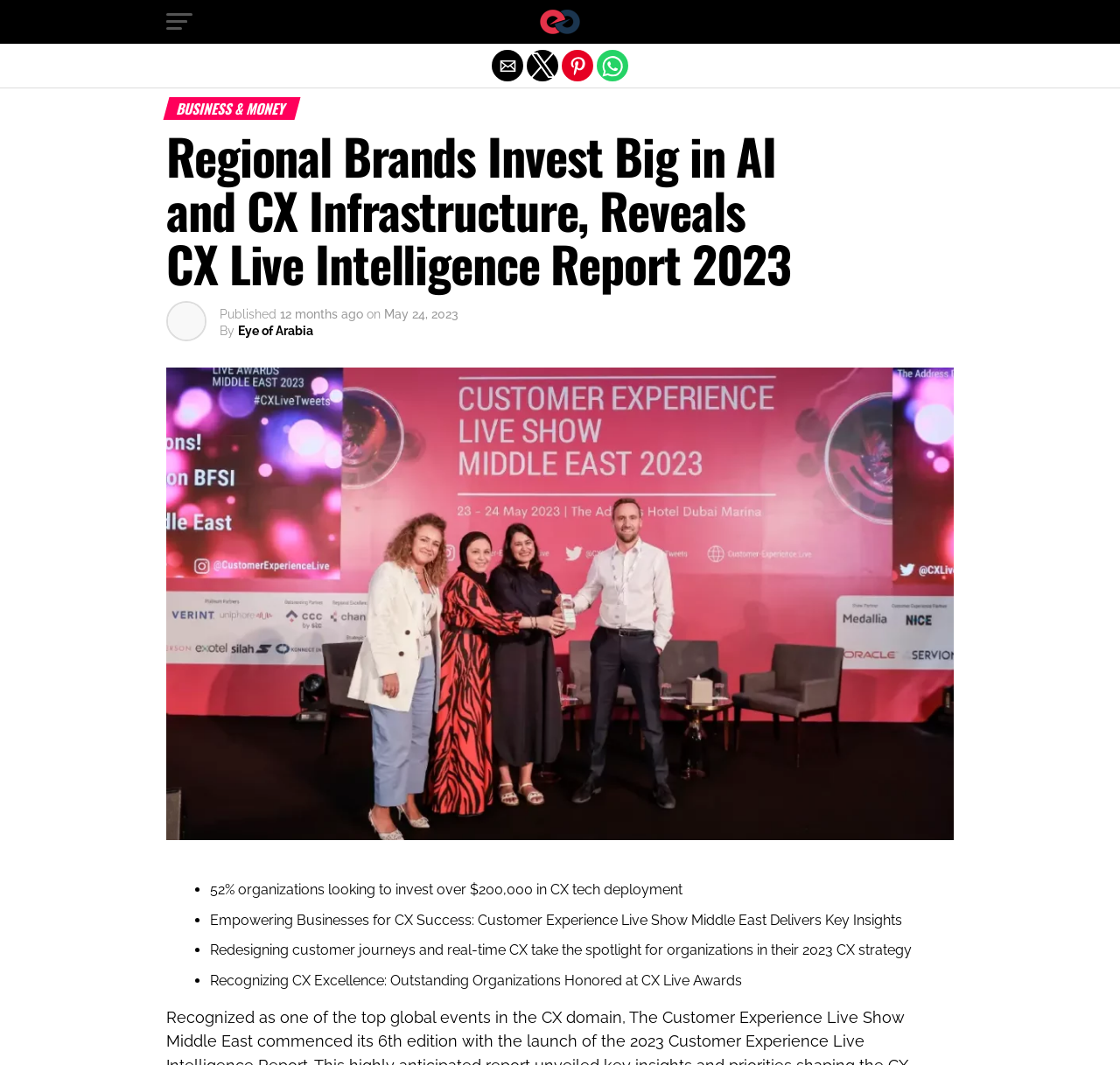Extract the bounding box coordinates for the UI element described by the text: "aria-label="Share by twitter"". The coordinates should be in the form of [left, top, right, bottom] with values between 0 and 1.

[0.47, 0.047, 0.498, 0.076]